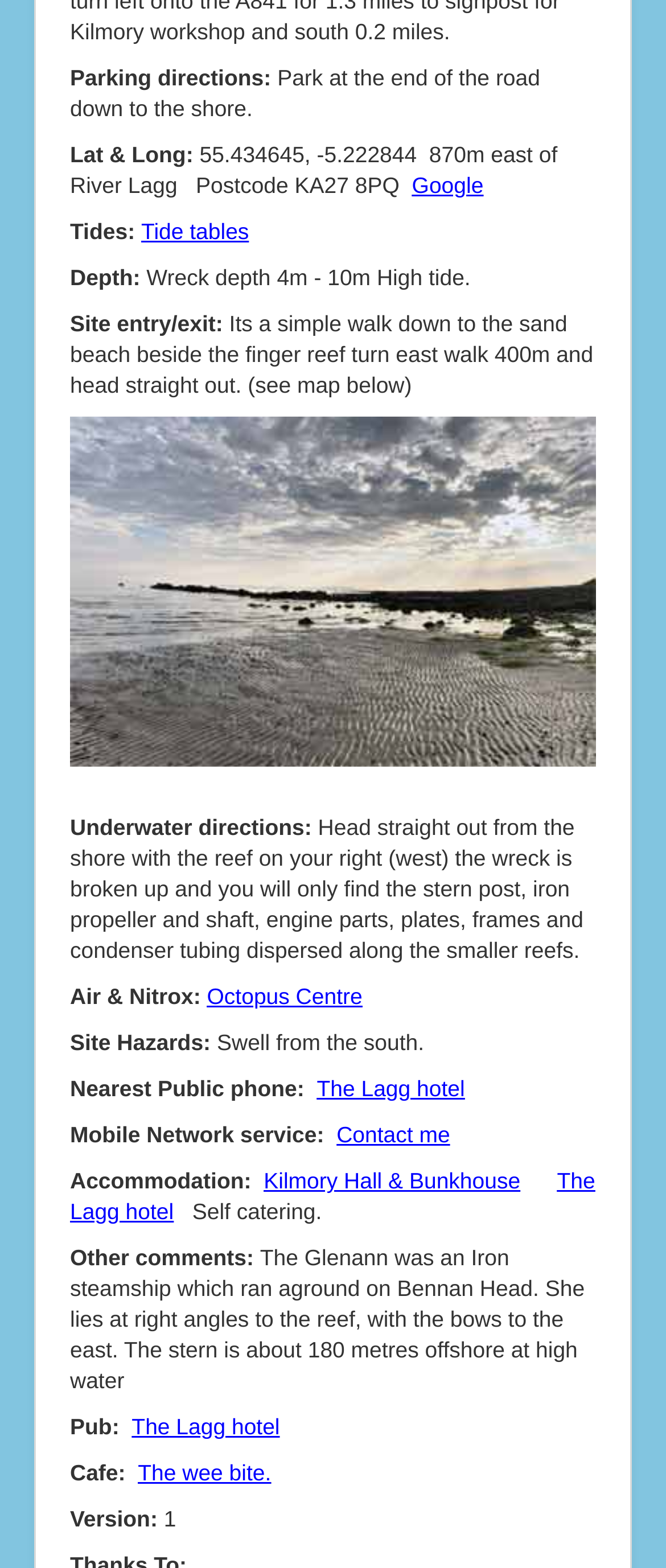Where is the nearest public phone?
Use the image to give a comprehensive and detailed response to the question.

The nearest public phone is located at The Lagg hotel, as mentioned in the webpage under the section 'Nearest Public phone:'.